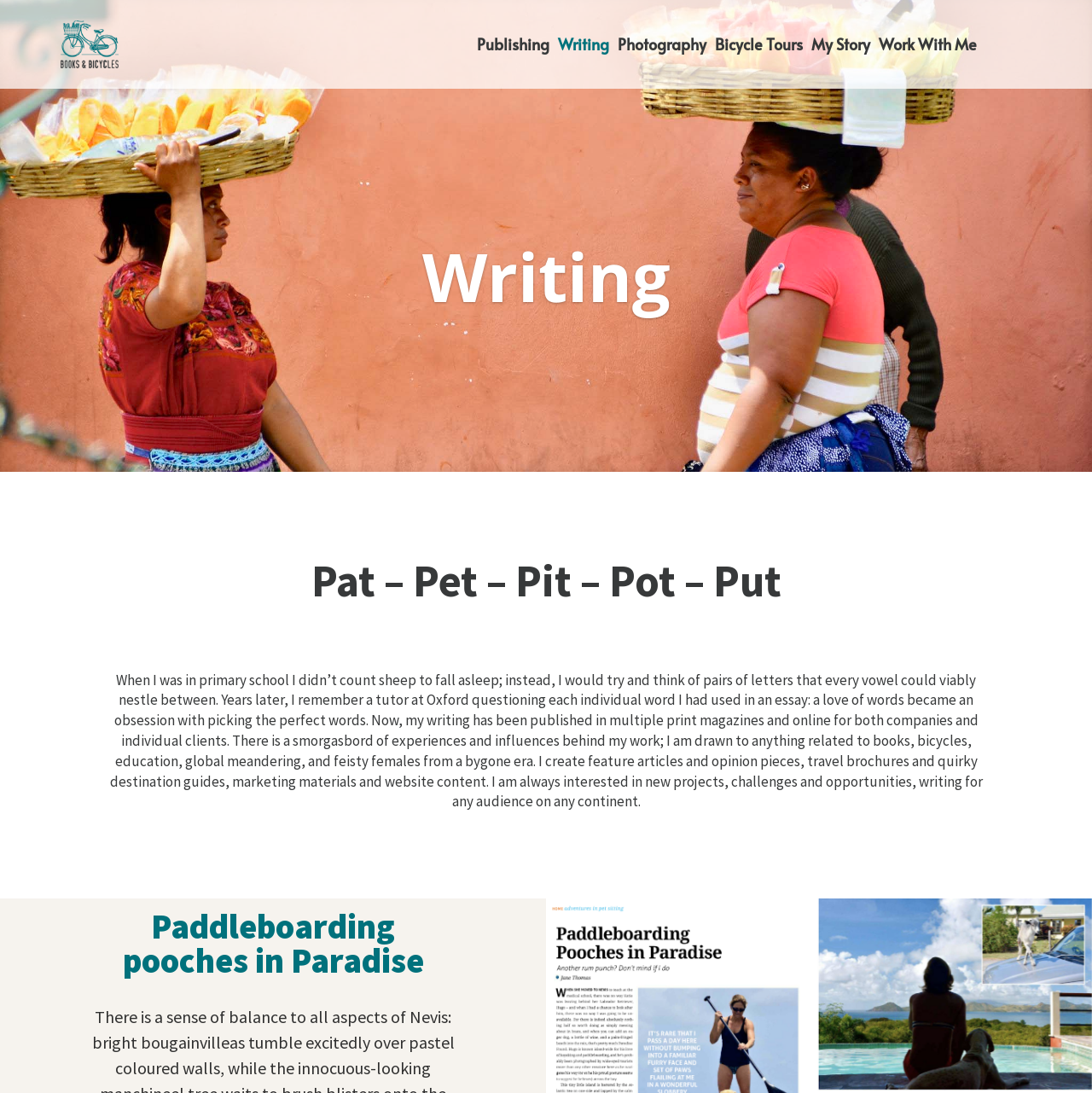Generate a comprehensive description of the webpage.

The webpage is about Jane Thomas, a writer, and her various interests and services. At the top left, there is a logo image with the text "Books & Bicycles - JANE THOMAS" next to it, which serves as a link. Below this, there are six horizontal links: "Publishing", "Writing", "Photography", "Bicycle Tours", "My Story", and "Work With Me", which are evenly spaced and aligned.

The main content of the page is divided into sections. The first section has a heading "Writing" and a brief introduction to Jane Thomas' writing background and experience. This section is positioned above the center of the page.

Below the "Writing" section, there is a heading "Pat – Pet – Pit – Pot – Put", which seems to be a title of a writing piece or a project. Following this, there is a short paragraph of text that describes Jane Thomas' writing style and services, including the types of content she creates and her interests.

Further down, there is another heading "Paddleboarding pooches in Paradise", which appears to be the title of another writing piece or project. This section is positioned near the bottom of the page.

Throughout the page, there are no other images besides the logo image at the top. The overall layout is organized, with clear headings and concise text, making it easy to navigate and read.